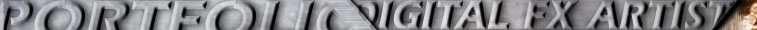Offer a detailed narrative of the image.

The image features a stylish and artistic representation of the text "Digital FX Artist: Portfolio" embossed against a textured background. The design reflects a focus on digital artistry, suggesting a blend of creativity and technological sophistication. The lettering is prominent and visually striking, set in a sleek format that enhances its modern appeal. This image serves as a captivating introduction to a portfolio showcasing work in 3D animation and texture mapping, specifically highlighting projects undertaken in a class setting. The overall aesthetic underscores the artist's commitment to realism and skill in surface treatment, inviting viewers to explore their creative endeavors further.